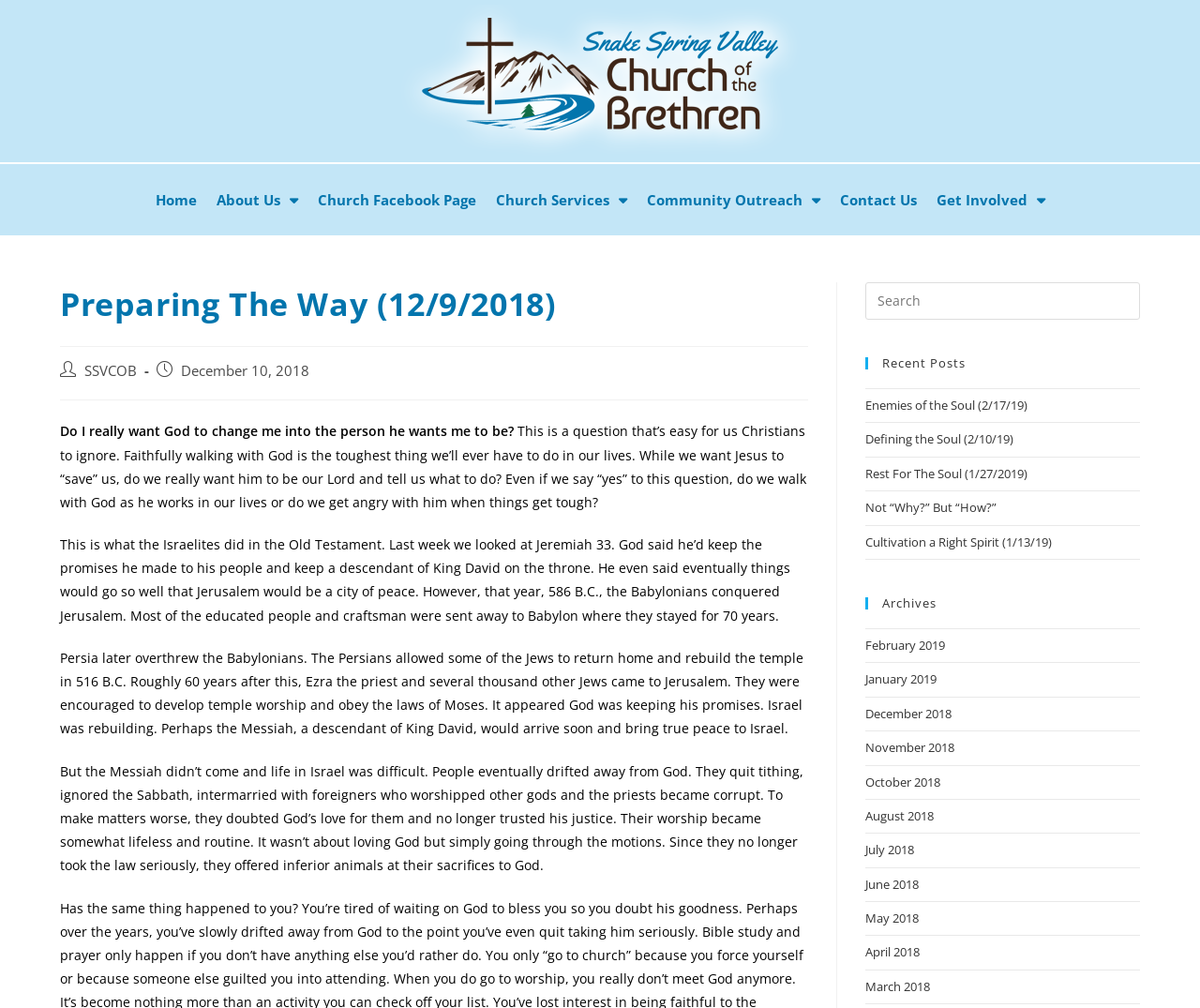Provide a one-word or one-phrase answer to the question:
What is the date of the sermon?

December 10, 2018